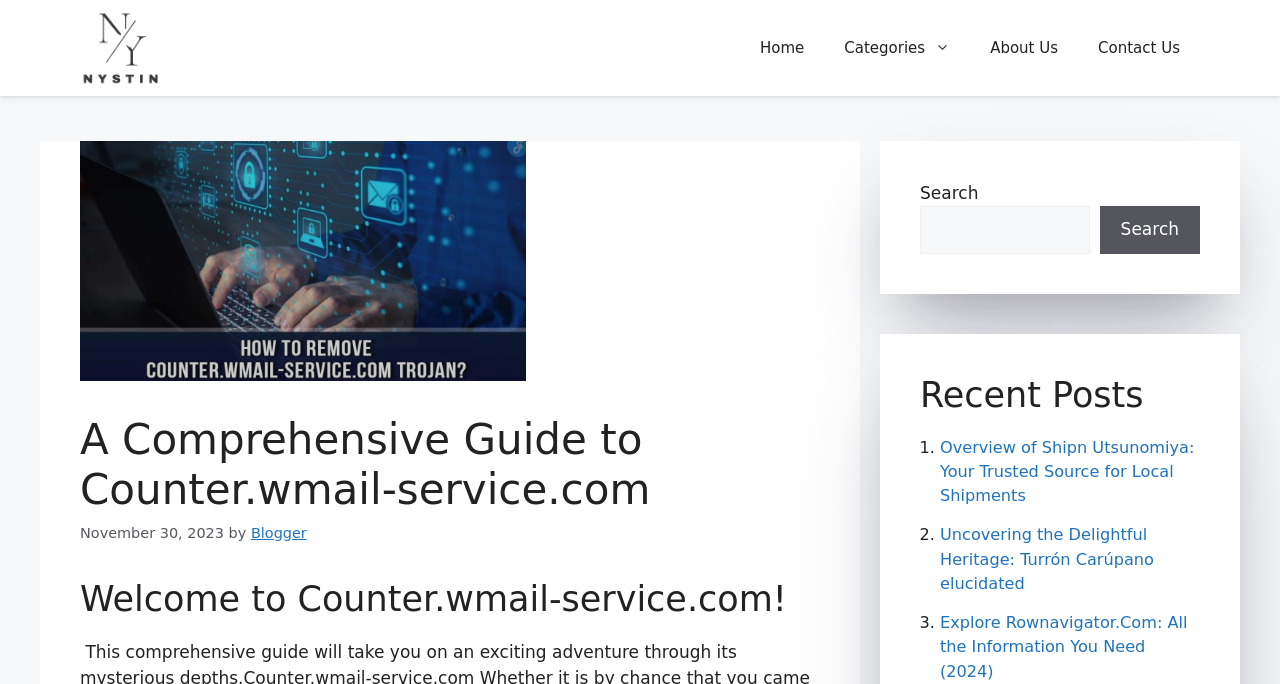What is the category of the first recent post?
Please answer the question as detailed as possible.

I determined the answer by examining the link text of the first recent post, which is 'Overview of Shipn Utsunomiya: Your Trusted Source for Local Shipments'. The presence of the word 'Shipments' in the link text suggests that the category of the first recent post is related to shipments.